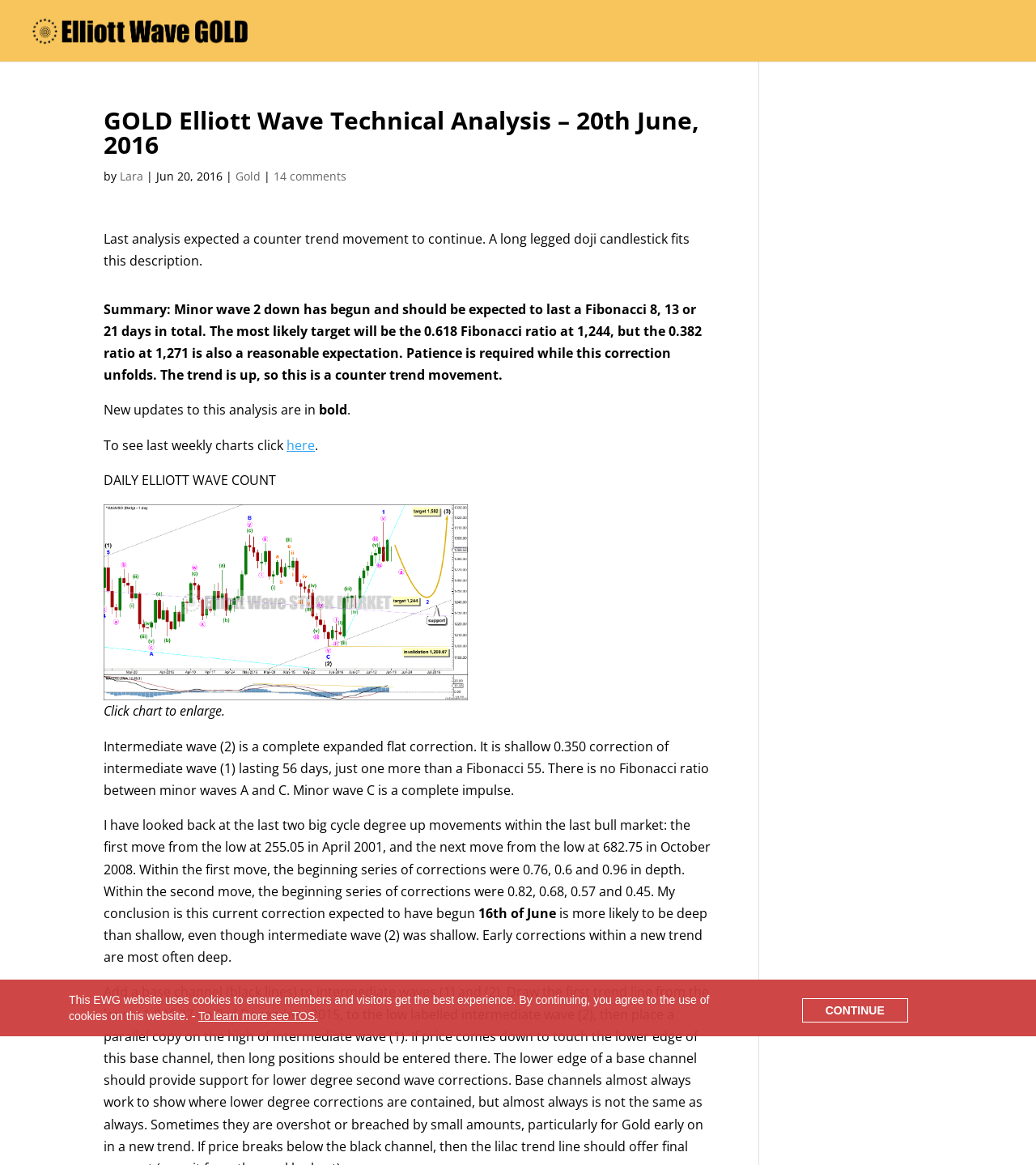What is the expected duration of minor wave 2 down?
Based on the image, provide a one-word or brief-phrase response.

8, 13 or 21 days